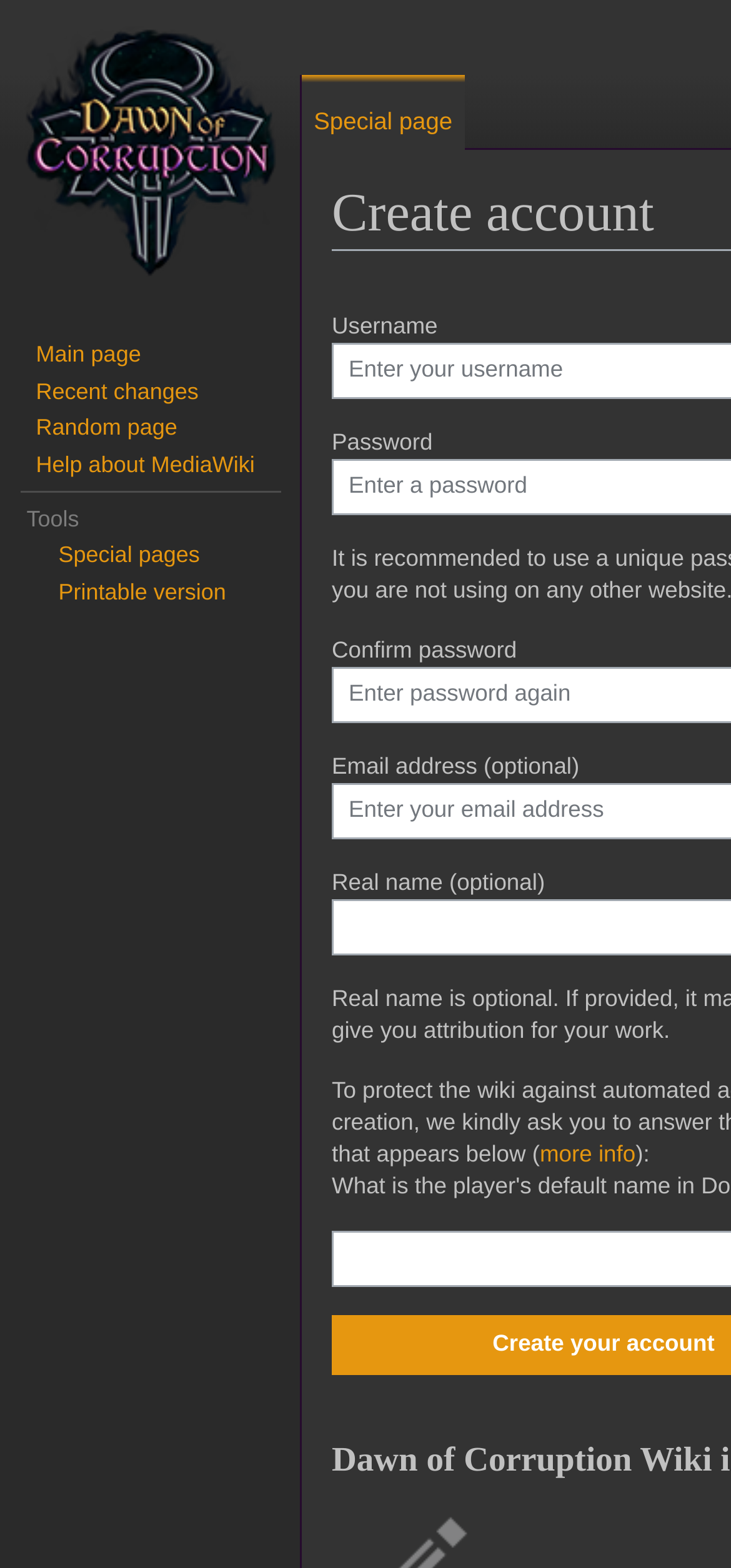Determine the bounding box coordinates of the area to click in order to meet this instruction: "create an account with a username".

[0.454, 0.199, 0.599, 0.216]